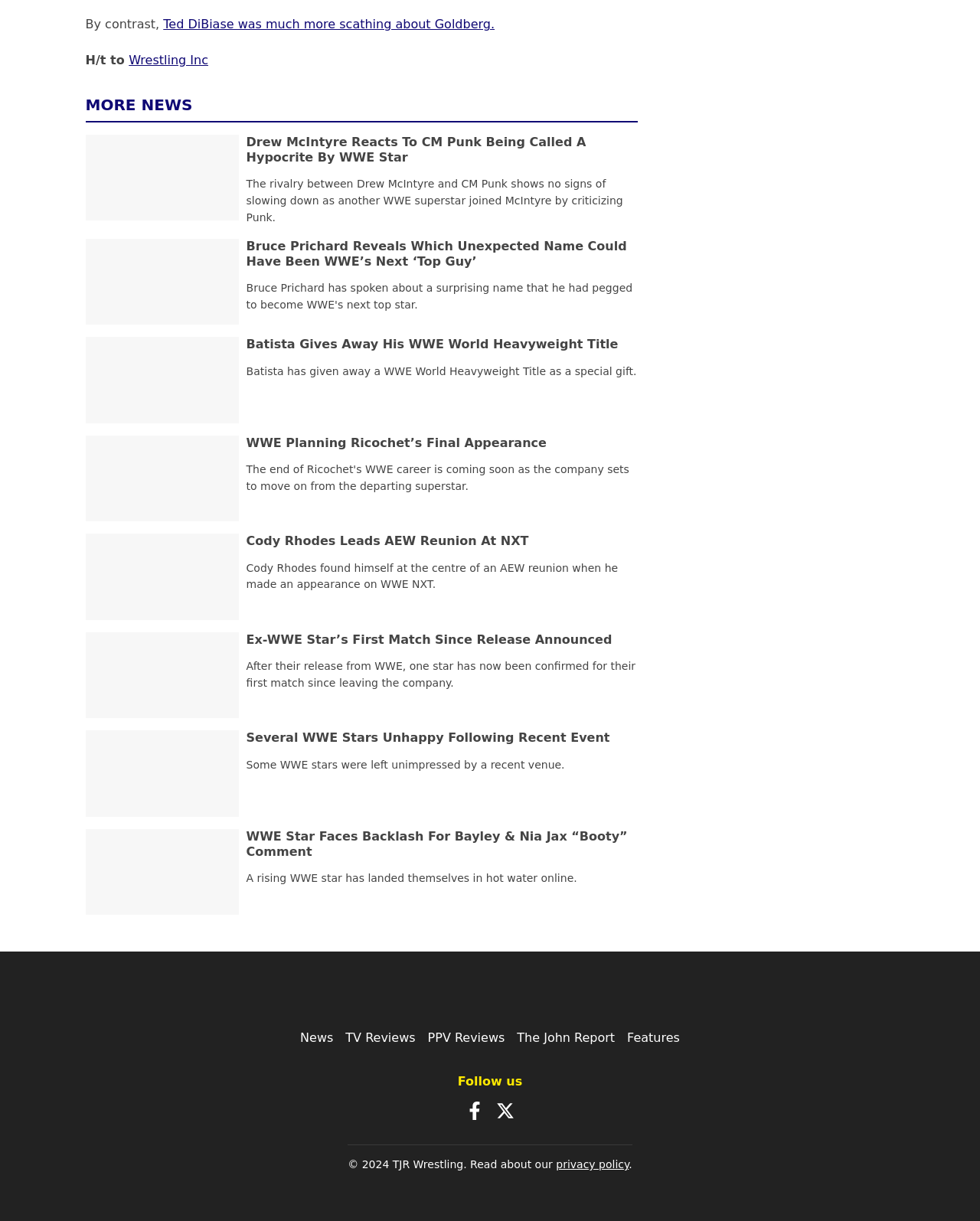Please identify the bounding box coordinates of the area that needs to be clicked to fulfill the following instruction: "Check the privacy policy."

[0.567, 0.949, 0.642, 0.959]